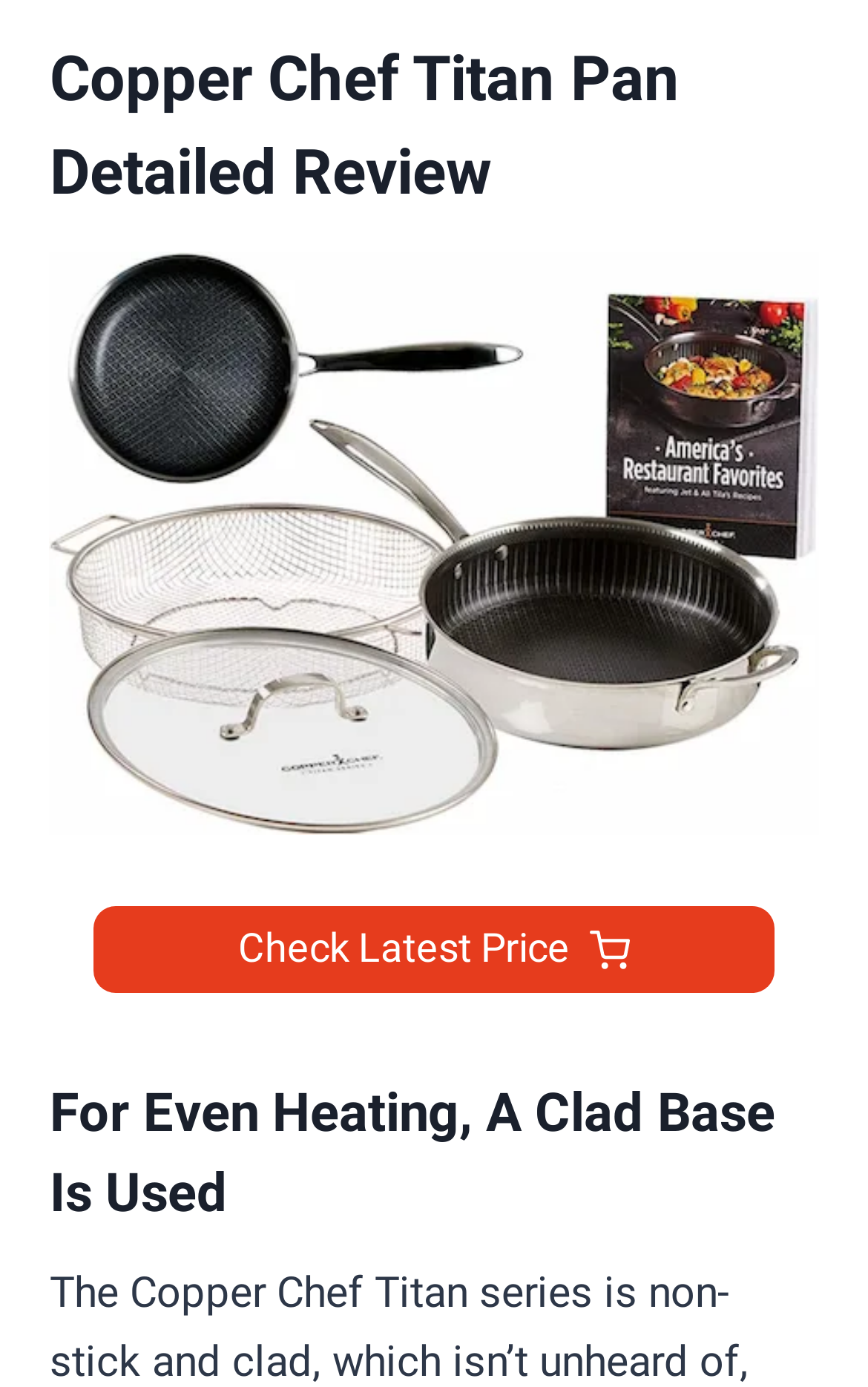What is the author's opinion about the price of the pan?
Please ensure your answer is as detailed and informative as possible.

The link 'Price: Purchase It As A Package' suggests that the author believes the price of the pan is reasonable when purchased as part of a package deal. This implies that the author thinks the pan is a good value when bought in conjunction with other items.